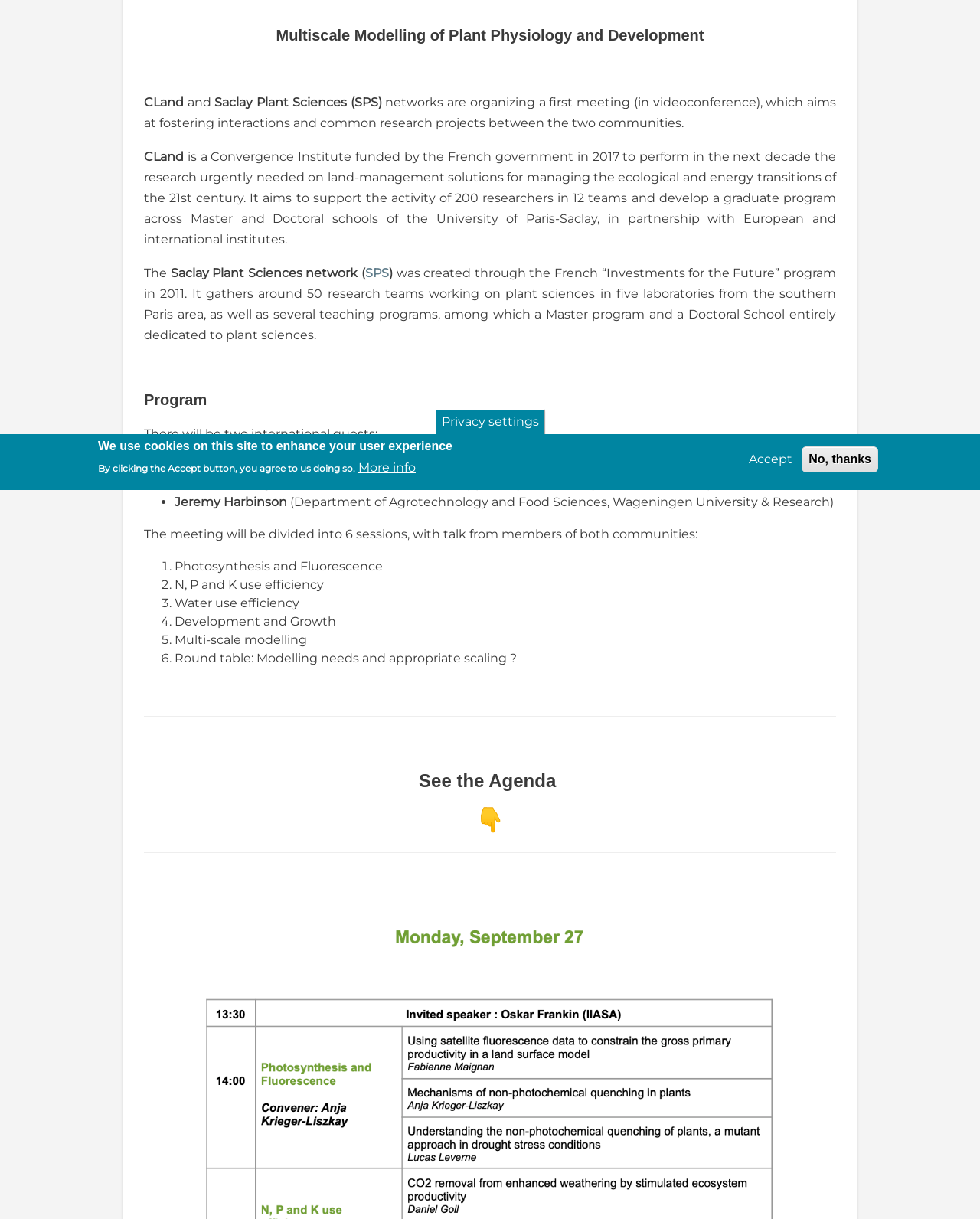Find the bounding box coordinates for the UI element whose description is: "SPS". The coordinates should be four float numbers between 0 and 1, in the format [left, top, right, bottom].

[0.373, 0.218, 0.397, 0.23]